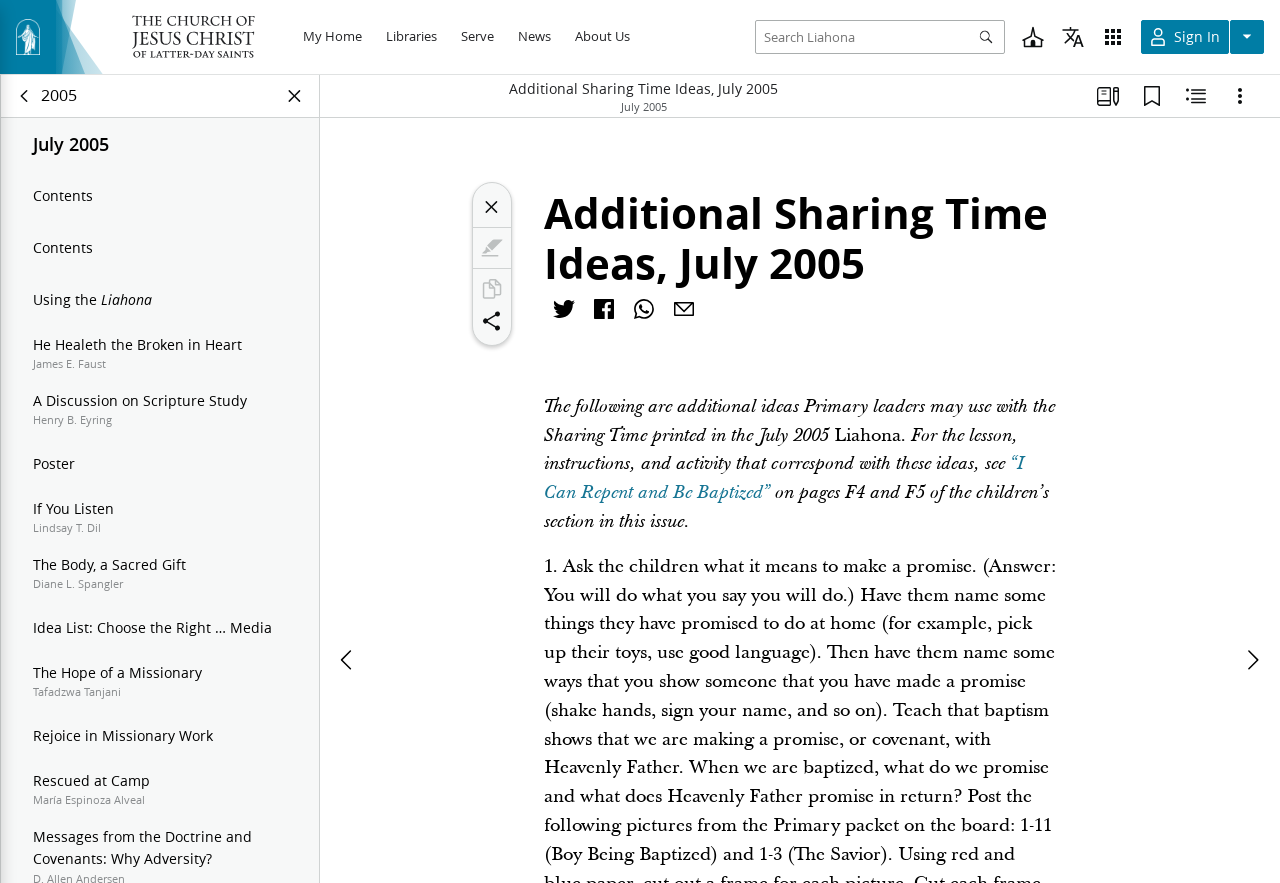Please determine and provide the text content of the webpage's heading.

Additional Sharing Time Ideas, July 2005